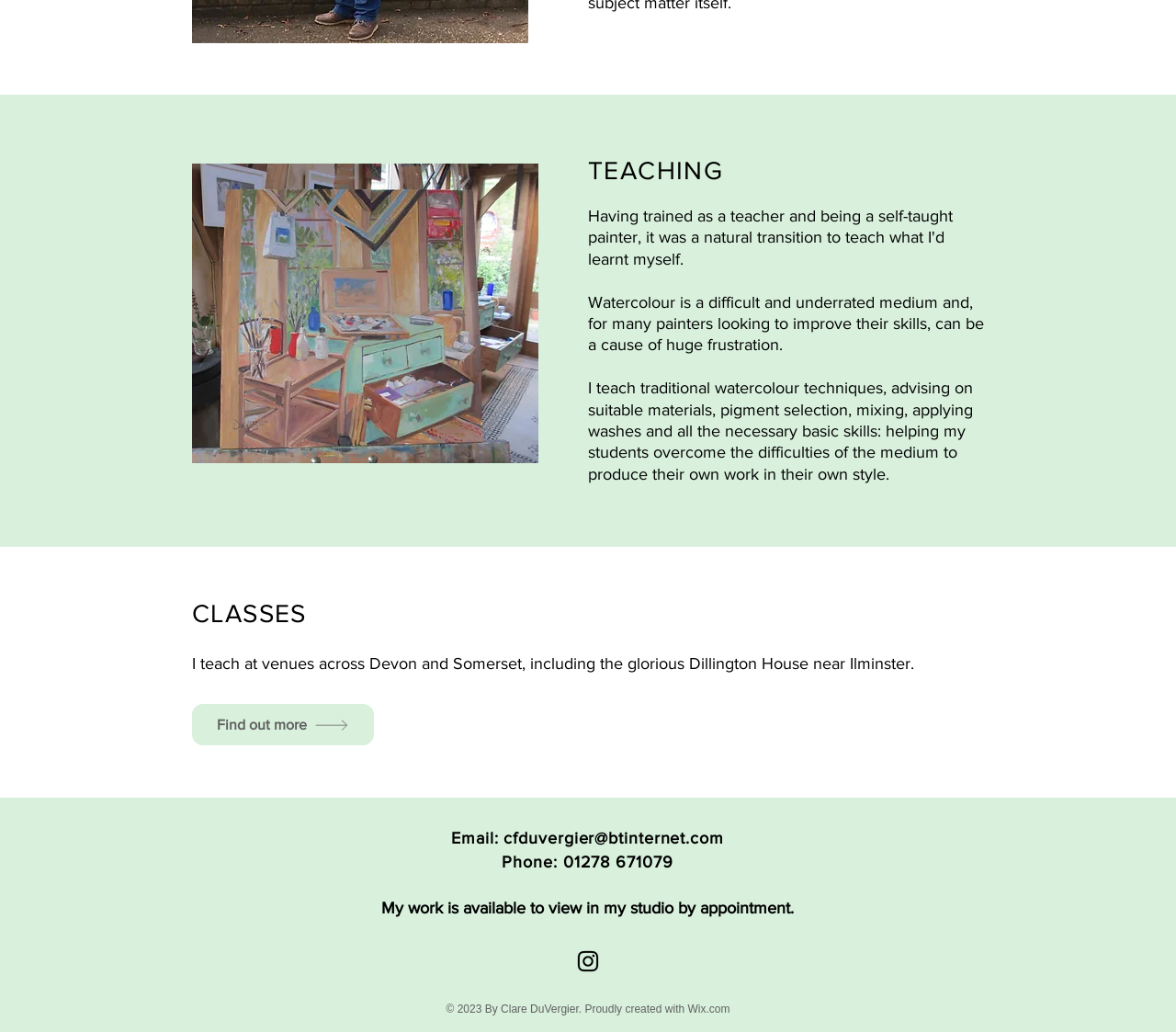Determine the bounding box for the UI element that matches this description: "aria-label="Black Instagram Icon"".

[0.488, 0.918, 0.512, 0.945]